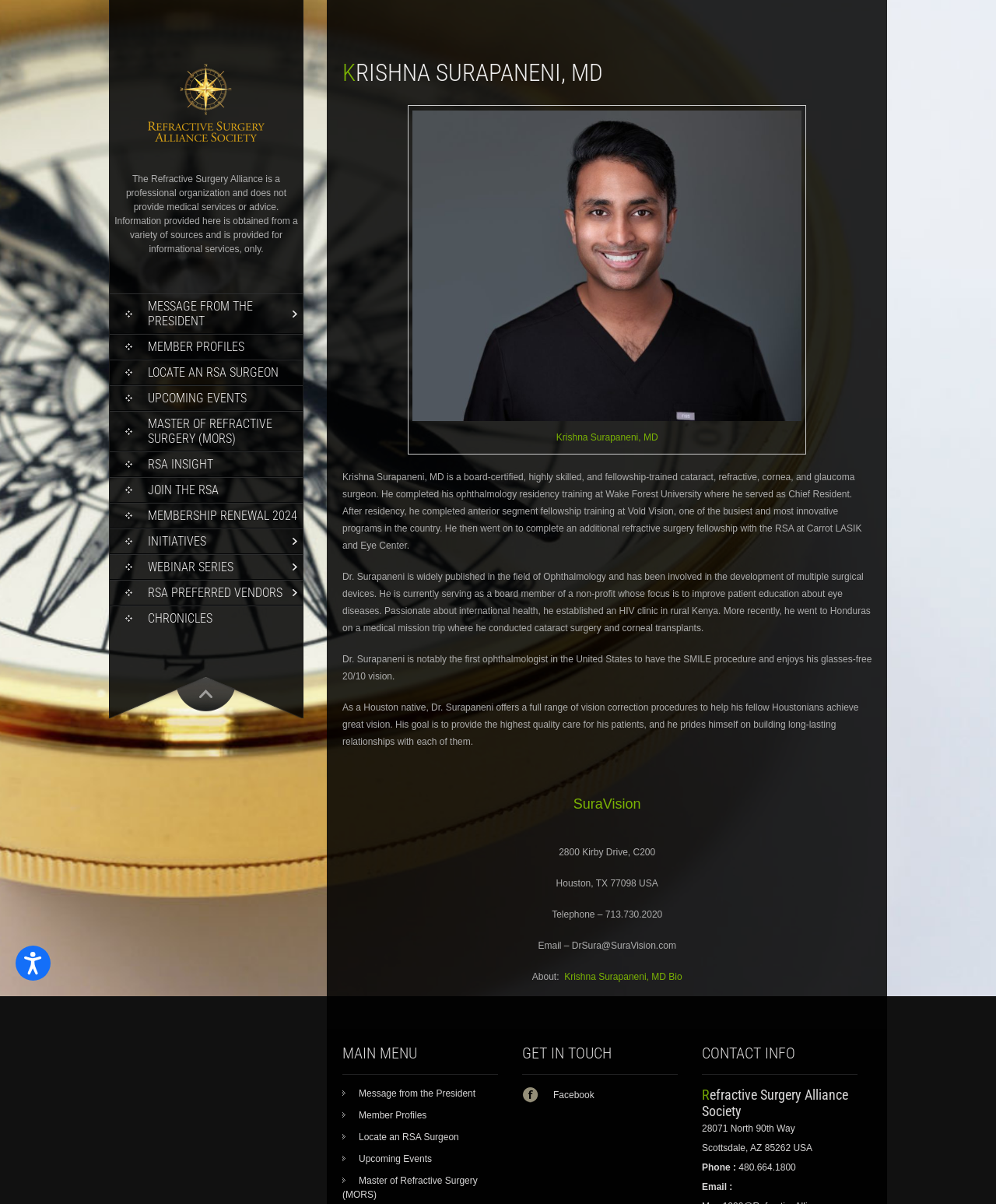What is the profession of Krishna Surapaneni?
Look at the screenshot and respond with a single word or phrase.

Ophthalmologist